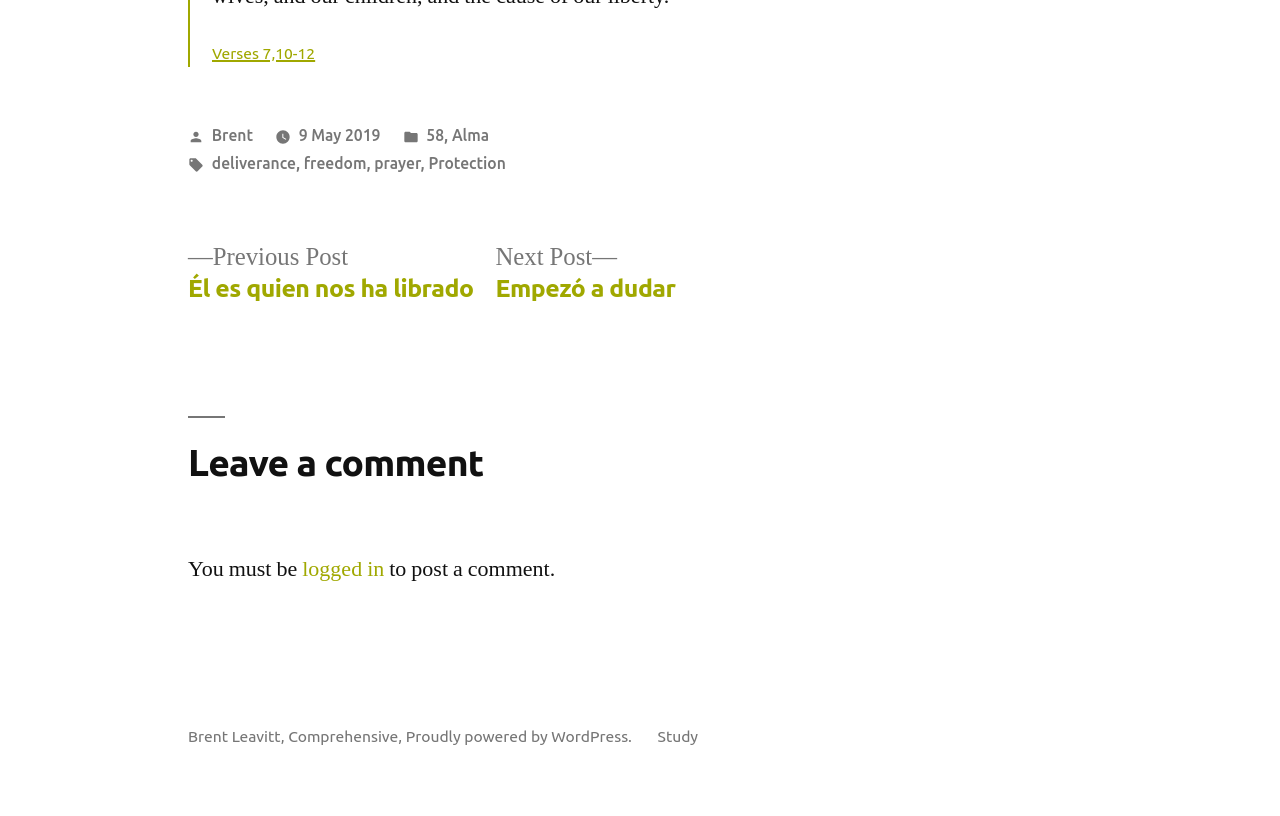Provide a single word or phrase answer to the question: 
What is the category of the article?

Alma 58